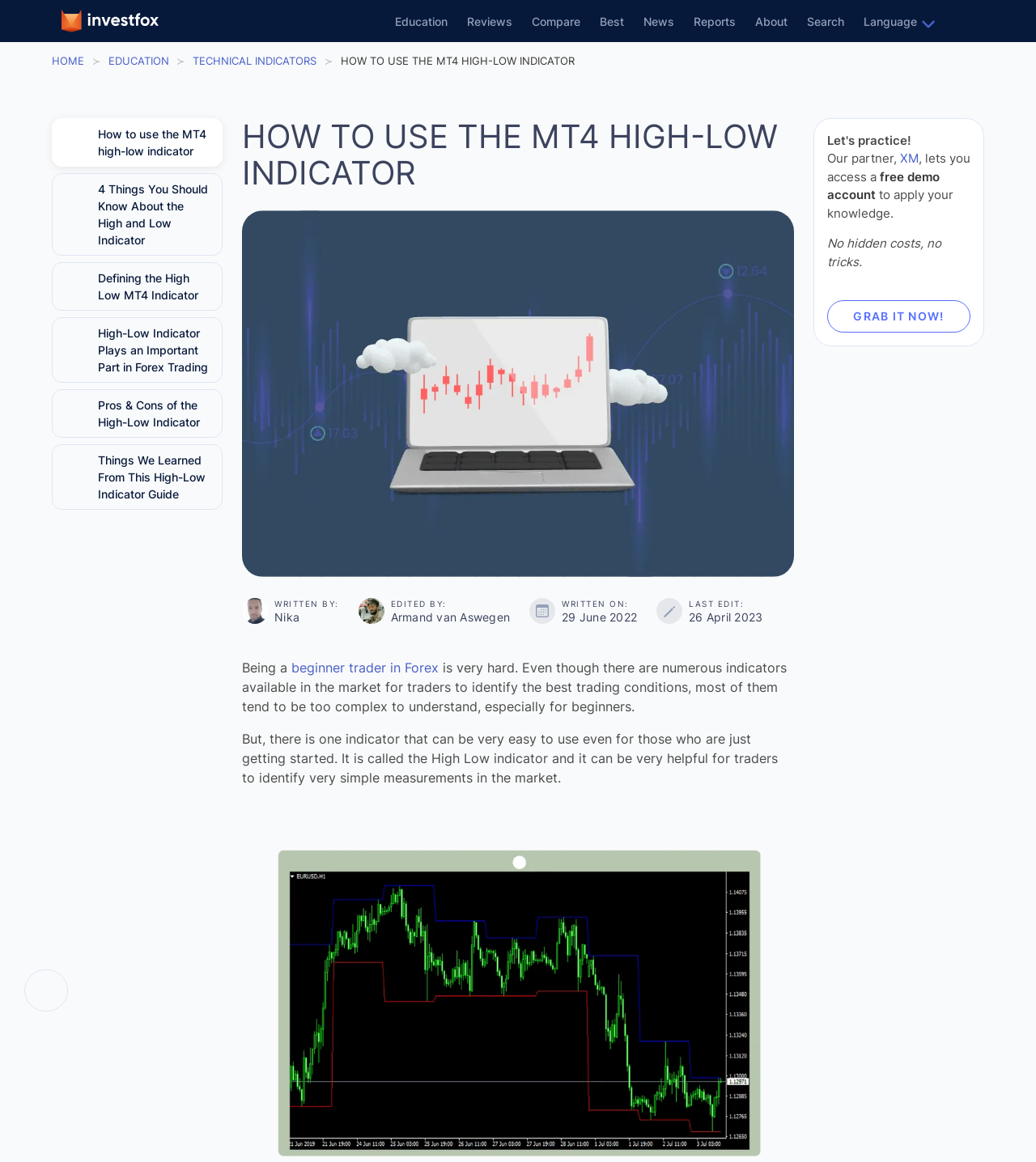Who wrote the article?
Using the image as a reference, give a one-word or short phrase answer.

Nika